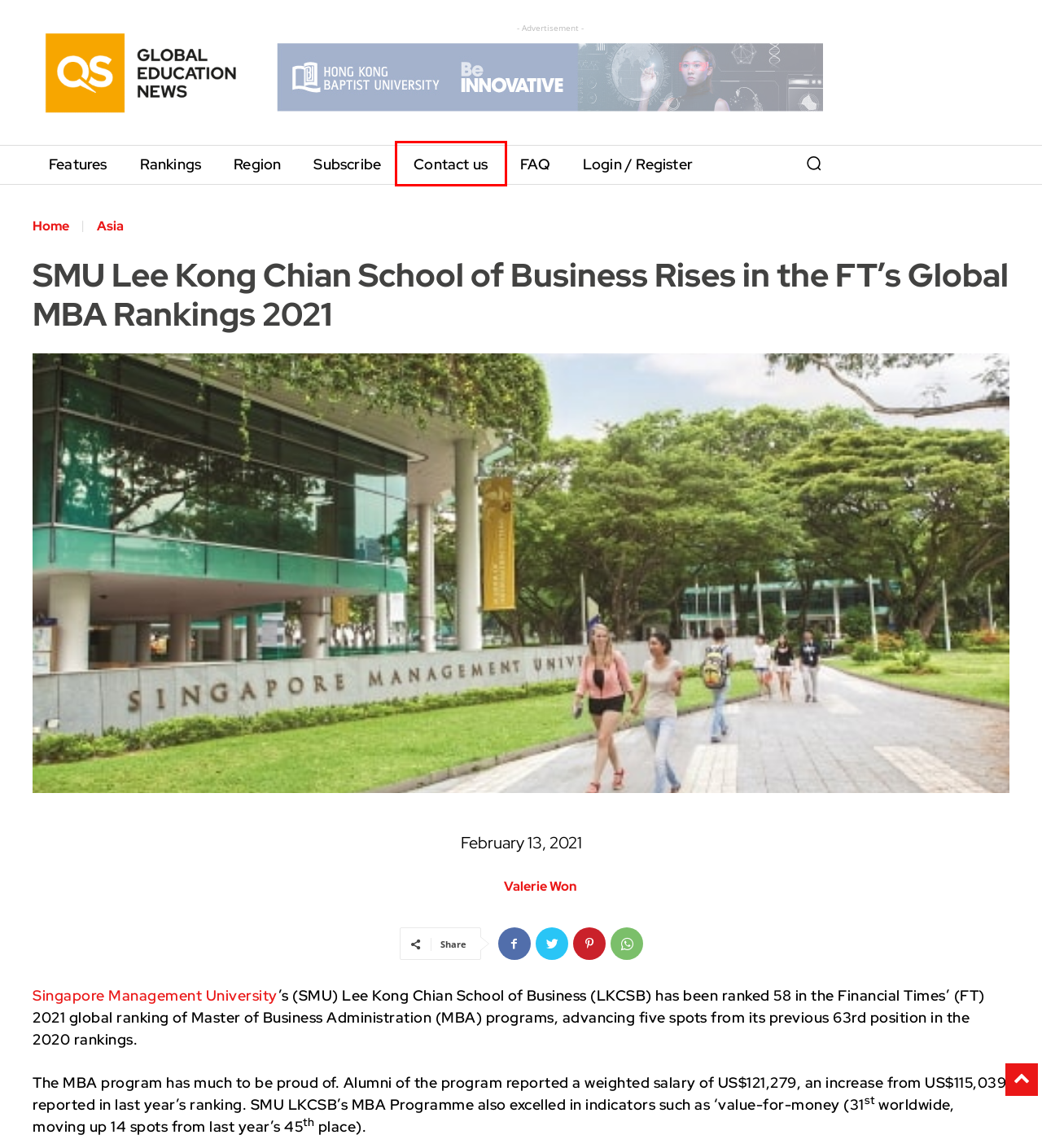View the screenshot of the webpage containing a red bounding box around a UI element. Select the most fitting webpage description for the new page shown after the element in the red bounding box is clicked. Here are the candidates:
A. Asia | QS GEN
B. Rankings | QS GEN
C. Subscribe Now | QS GEN
D. Valerie Won | QS GEN
E. FAQ | QS GEN
F. Contact us | QS GEN
G. QS GEN
H. Singapore Management University : Rankings, Fees & Courses Details | Top Universities

F